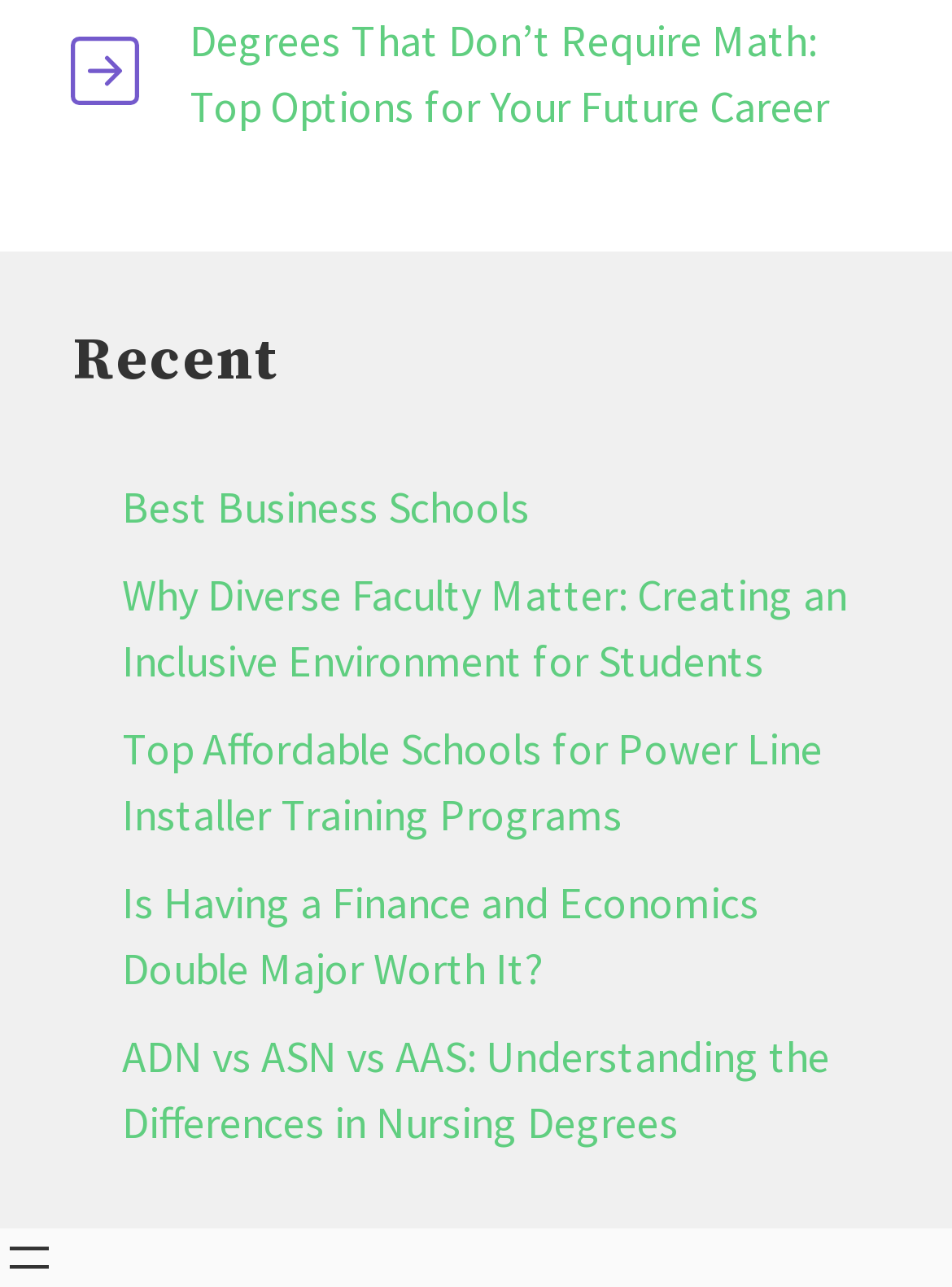What is the position of the image on the webpage?
Based on the image, give a one-word or short phrase answer.

Top-left